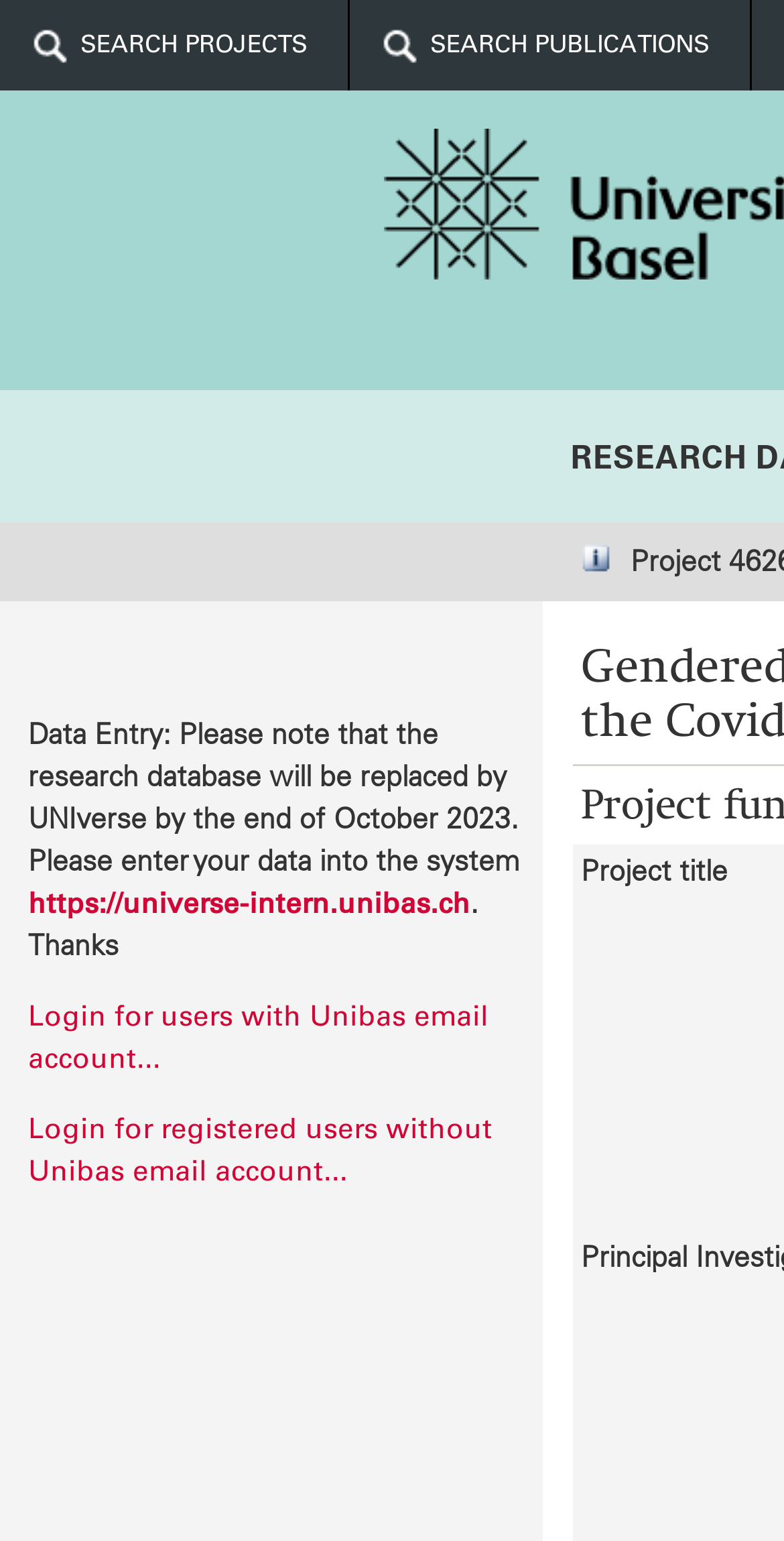Answer the question in a single word or phrase:
What is the status of Project 4626201?

Archived